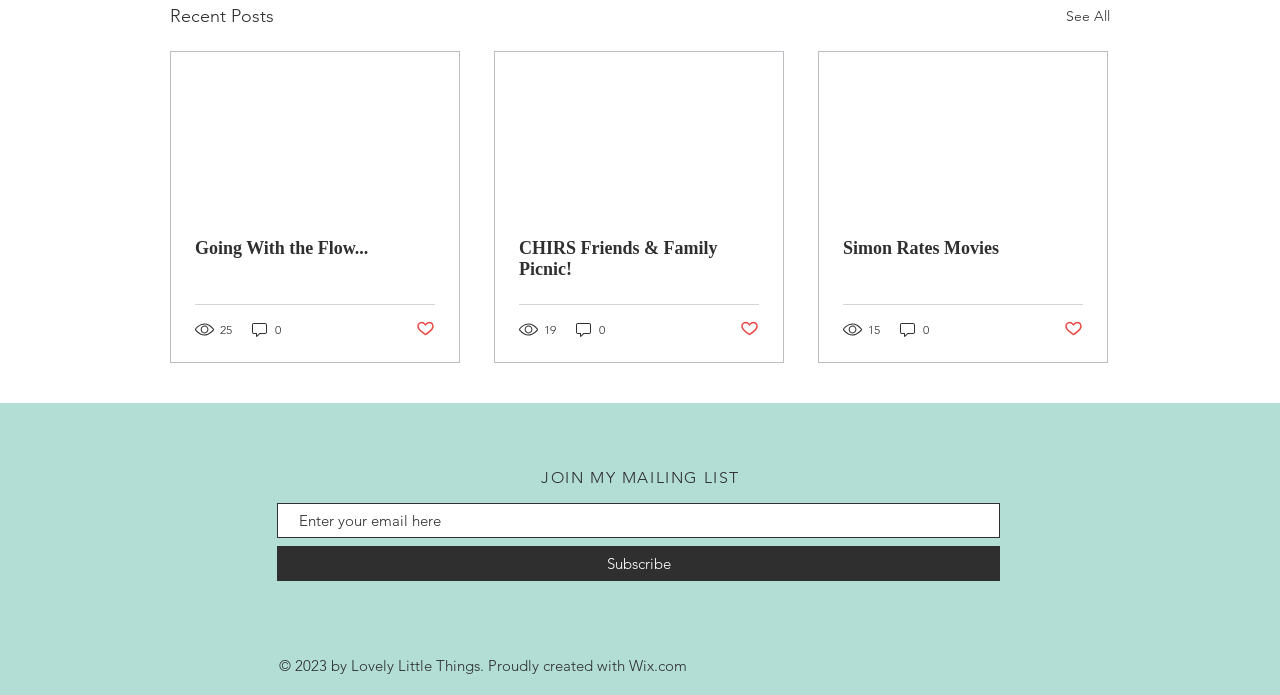What is the call-to-action above the footer?
Answer with a single word or phrase, using the screenshot for reference.

Subscribe